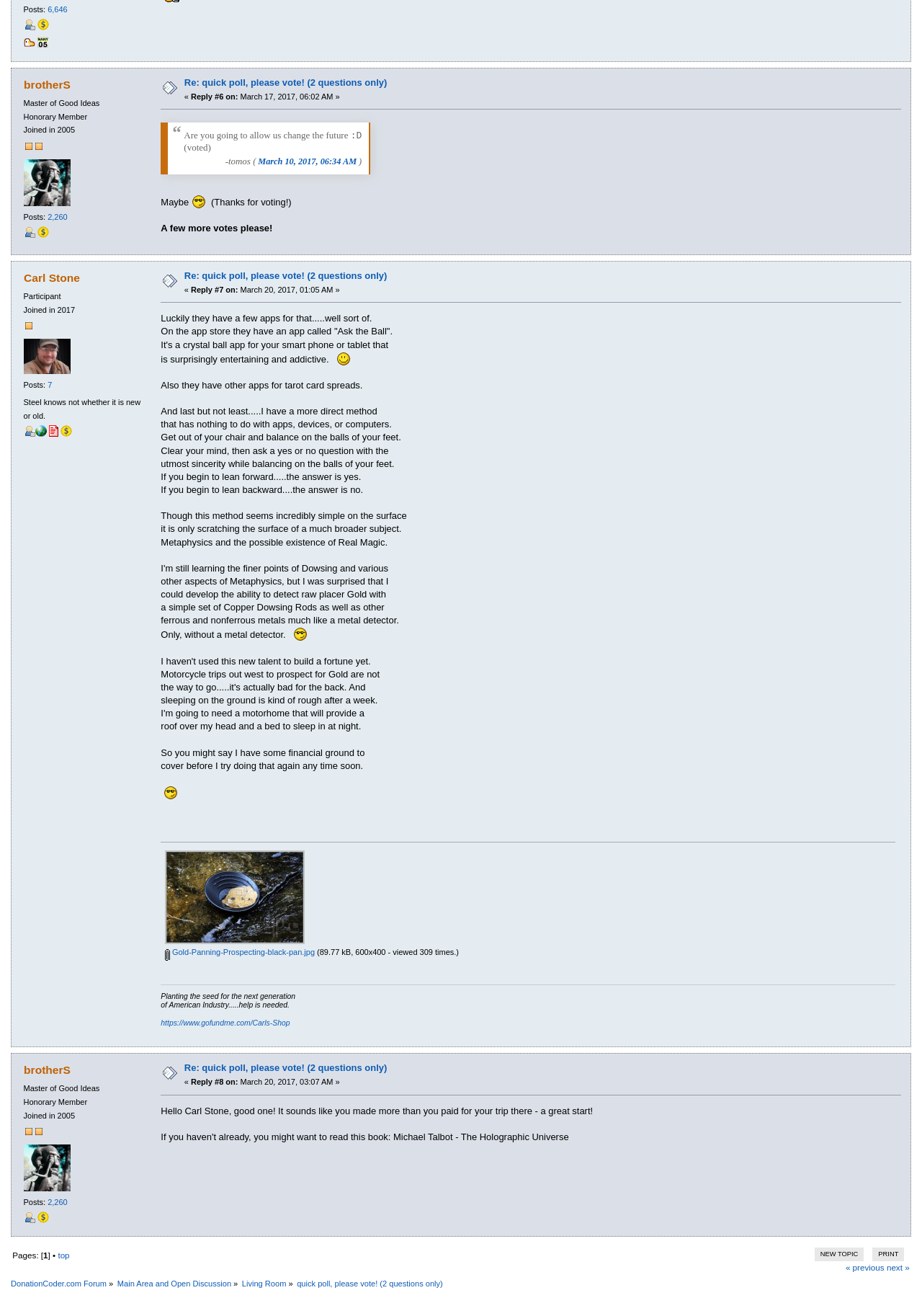Determine the bounding box for the HTML element described here: "New Topic". The coordinates should be given as [left, top, right, bottom] with each number being a float between 0 and 1.

[0.883, 0.948, 0.937, 0.958]